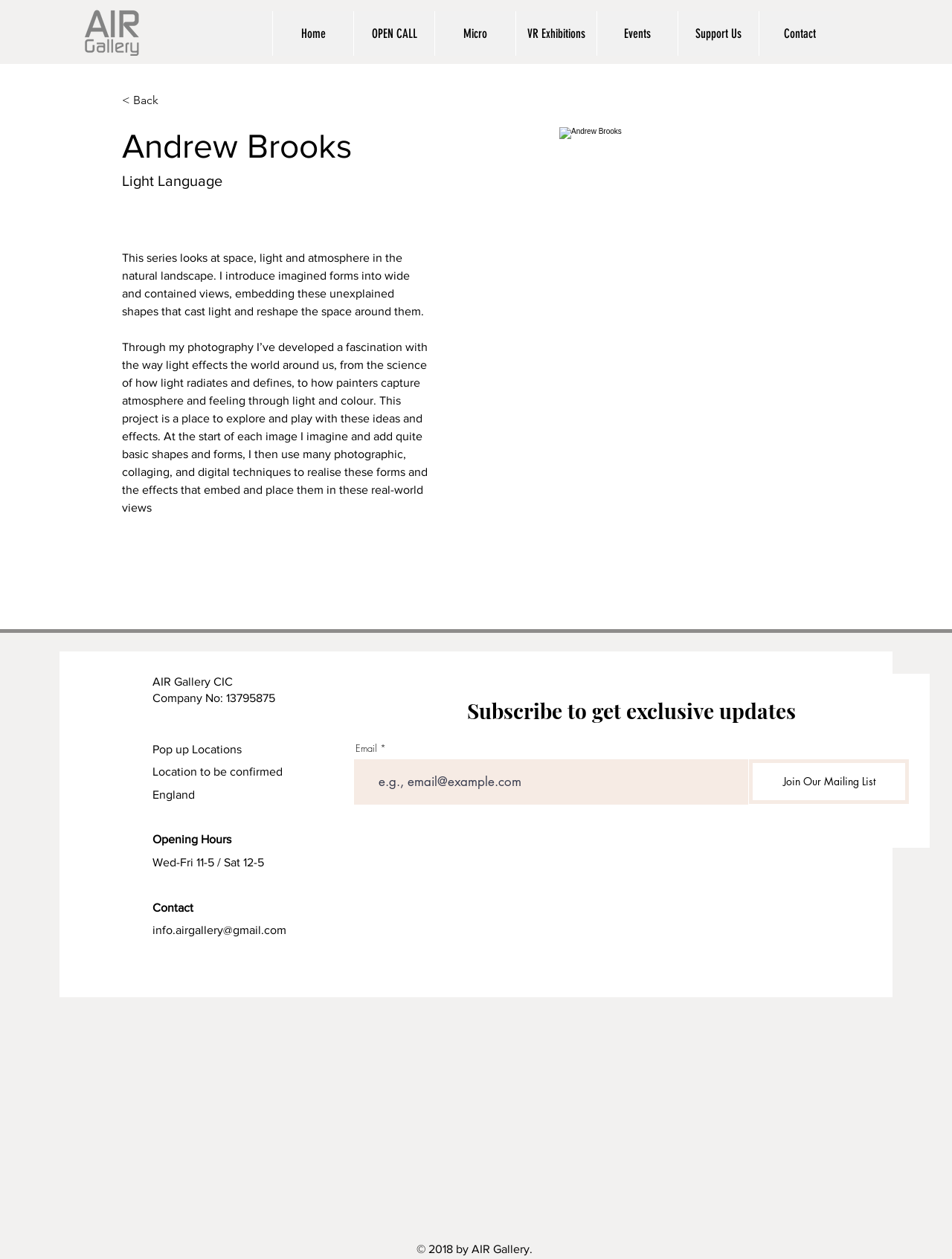What is the name of the artist?
Please respond to the question thoroughly and include all relevant details.

The name of the artist can be found in the heading element with the text 'Andrew Brooks' located at the top of the main section of the webpage.